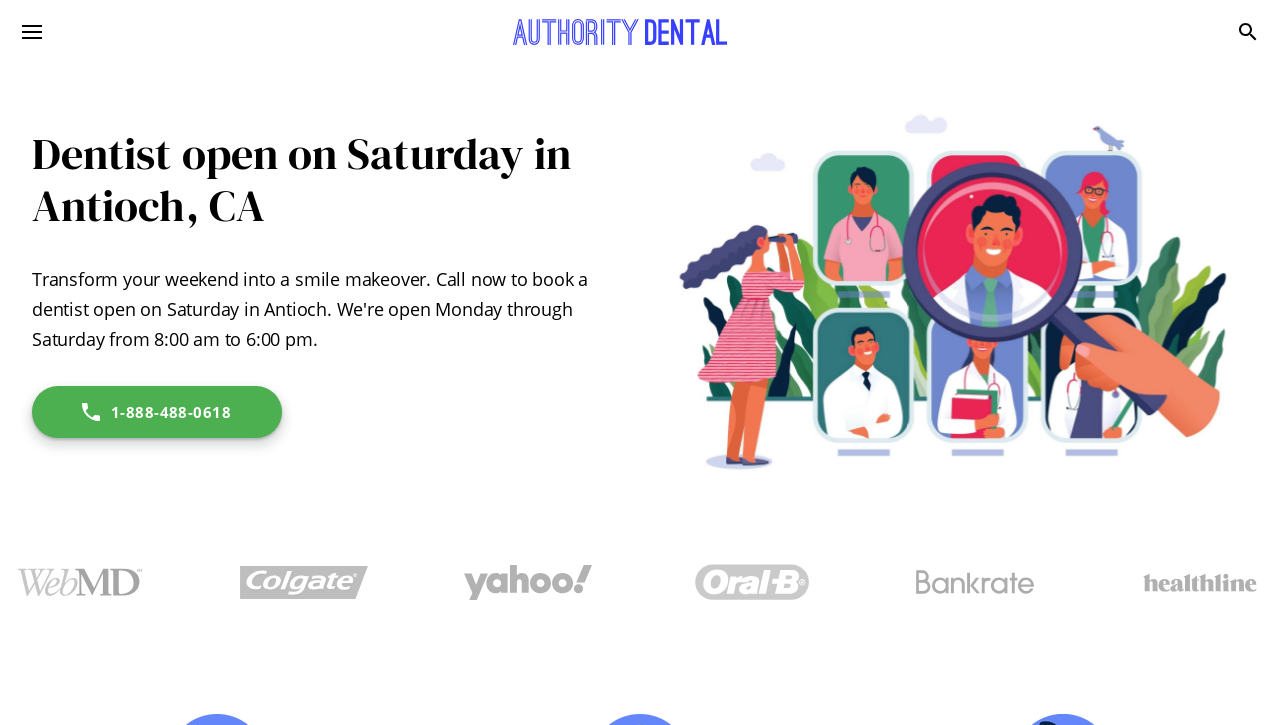What is the phone number to book a dentist?
Answer the question with detailed information derived from the image.

I found the phone number by looking at the link 'Phone 1-888-488-0618' which is located below the heading 'Dentist open on Saturday in Antioch, CA'.